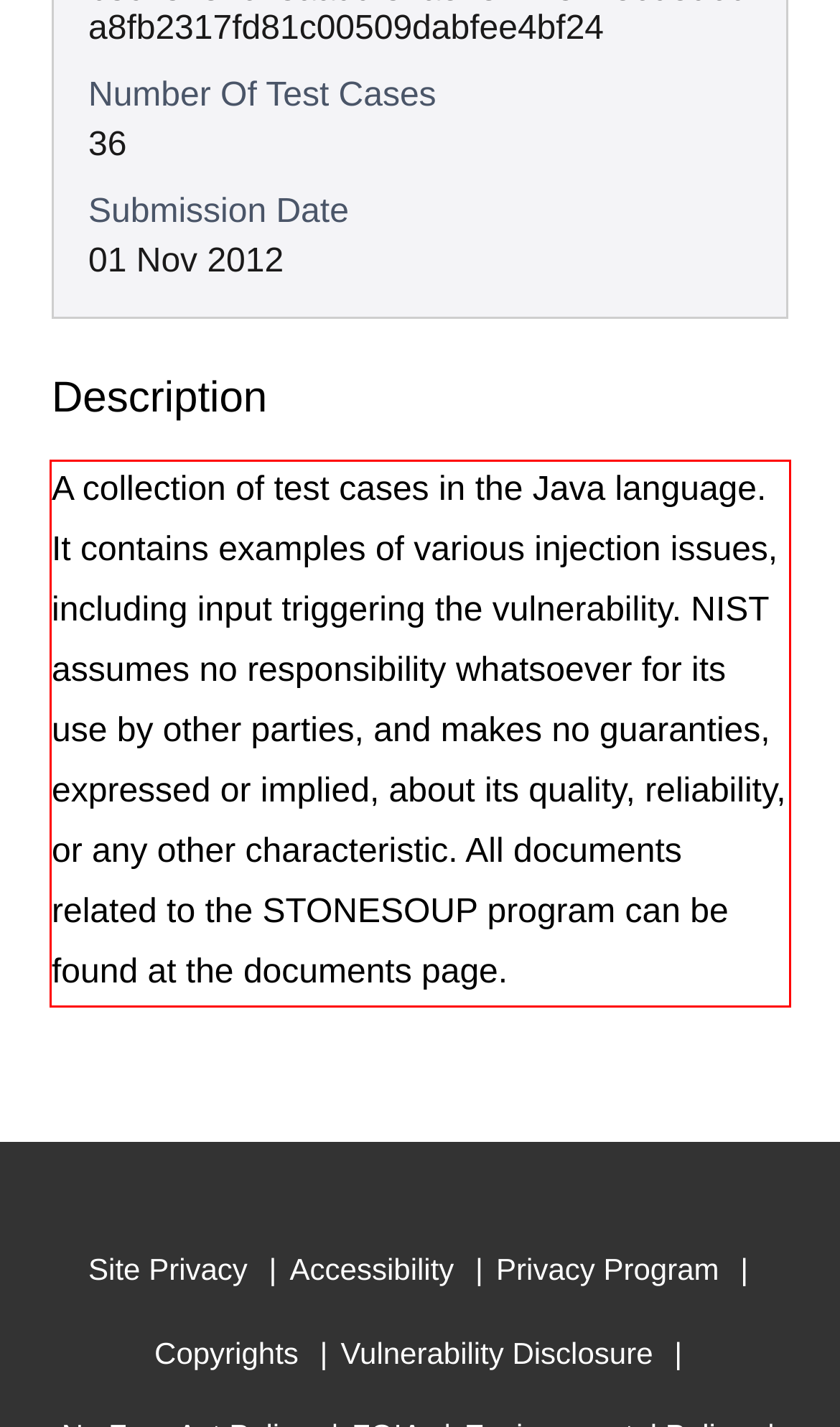Using the provided screenshot, read and generate the text content within the red-bordered area.

A collection of test cases in the Java language. It contains examples of various injection issues, including input triggering the vulnerability. NIST assumes no responsibility whatsoever for its use by other parties, and makes no guaranties, expressed or implied, about its quality, reliability, or any other characteristic. All documents related to the STONESOUP program can be found at the documents page.